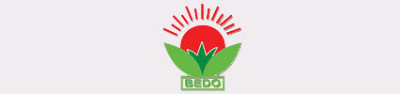What is the color of the letters in the 'BEDO' inscription?
Refer to the image and respond with a one-word or short-phrase answer.

Green